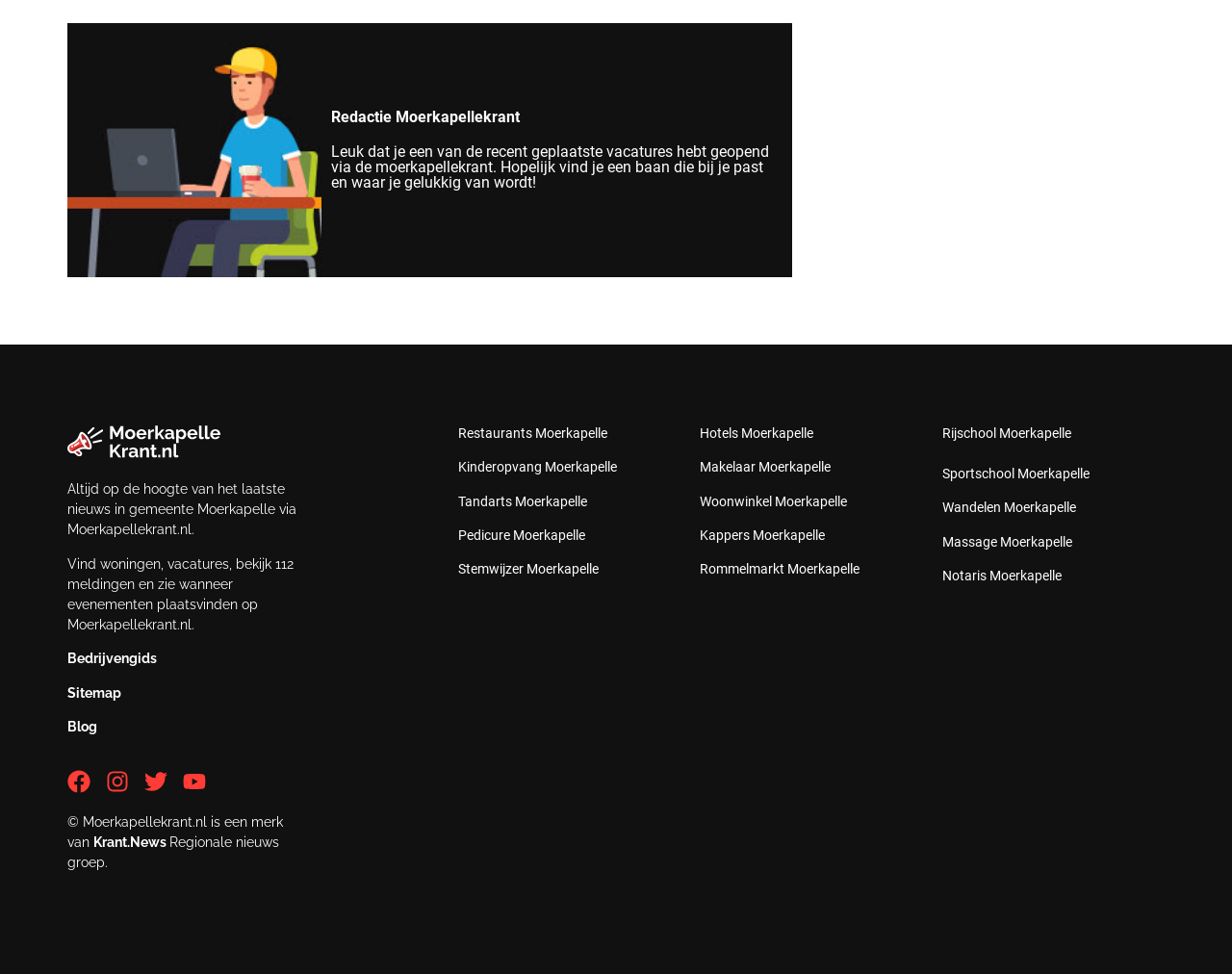Determine the bounding box coordinates for the element that should be clicked to follow this instruction: "Visit the 'Restaurants Moerkapelle' page". The coordinates should be given as four float numbers between 0 and 1, in the format [left, top, right, bottom].

[0.372, 0.437, 0.493, 0.452]